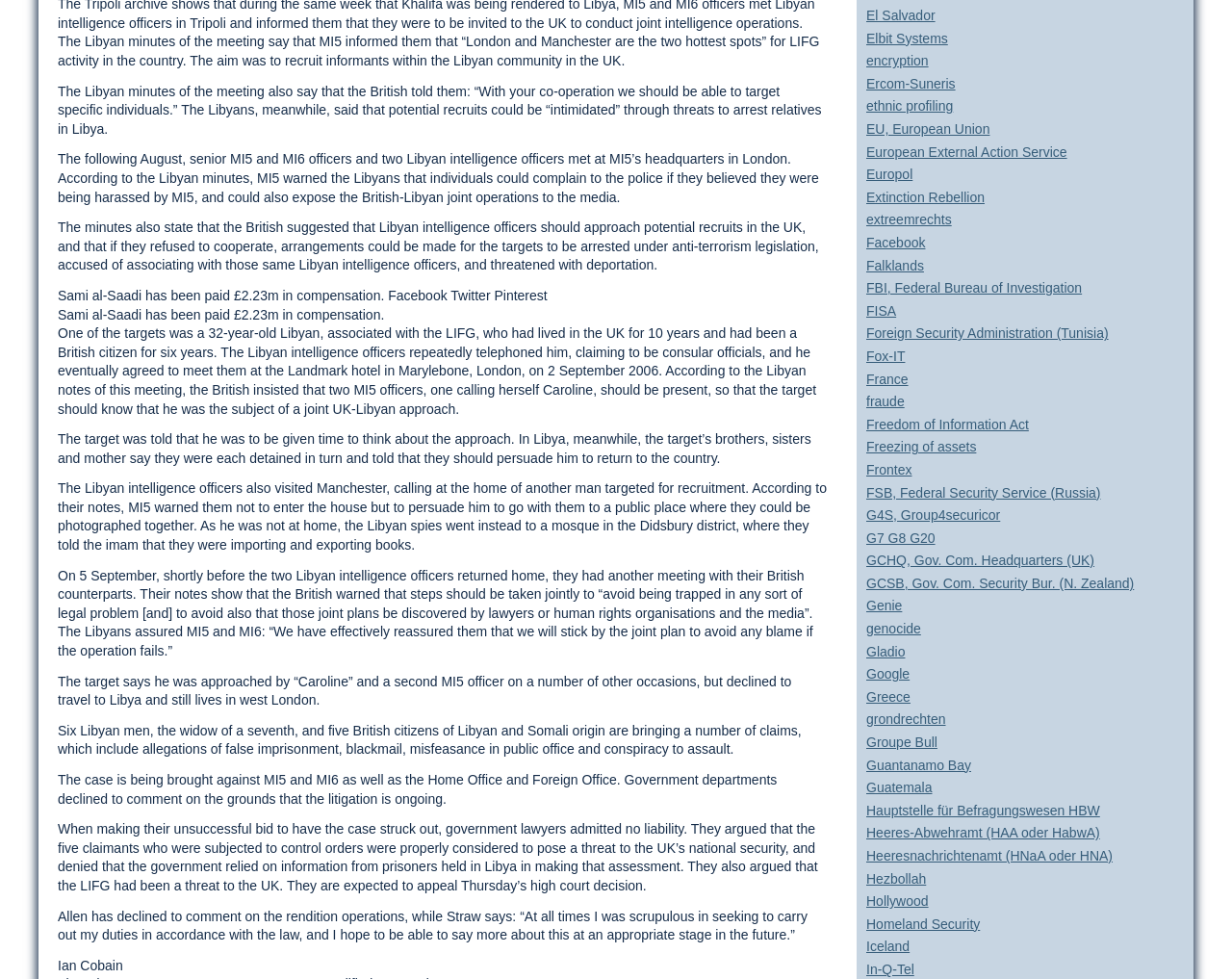Determine the bounding box coordinates of the region that needs to be clicked to achieve the task: "Click on the link 'Homeland Security'".

[0.703, 0.936, 0.796, 0.952]